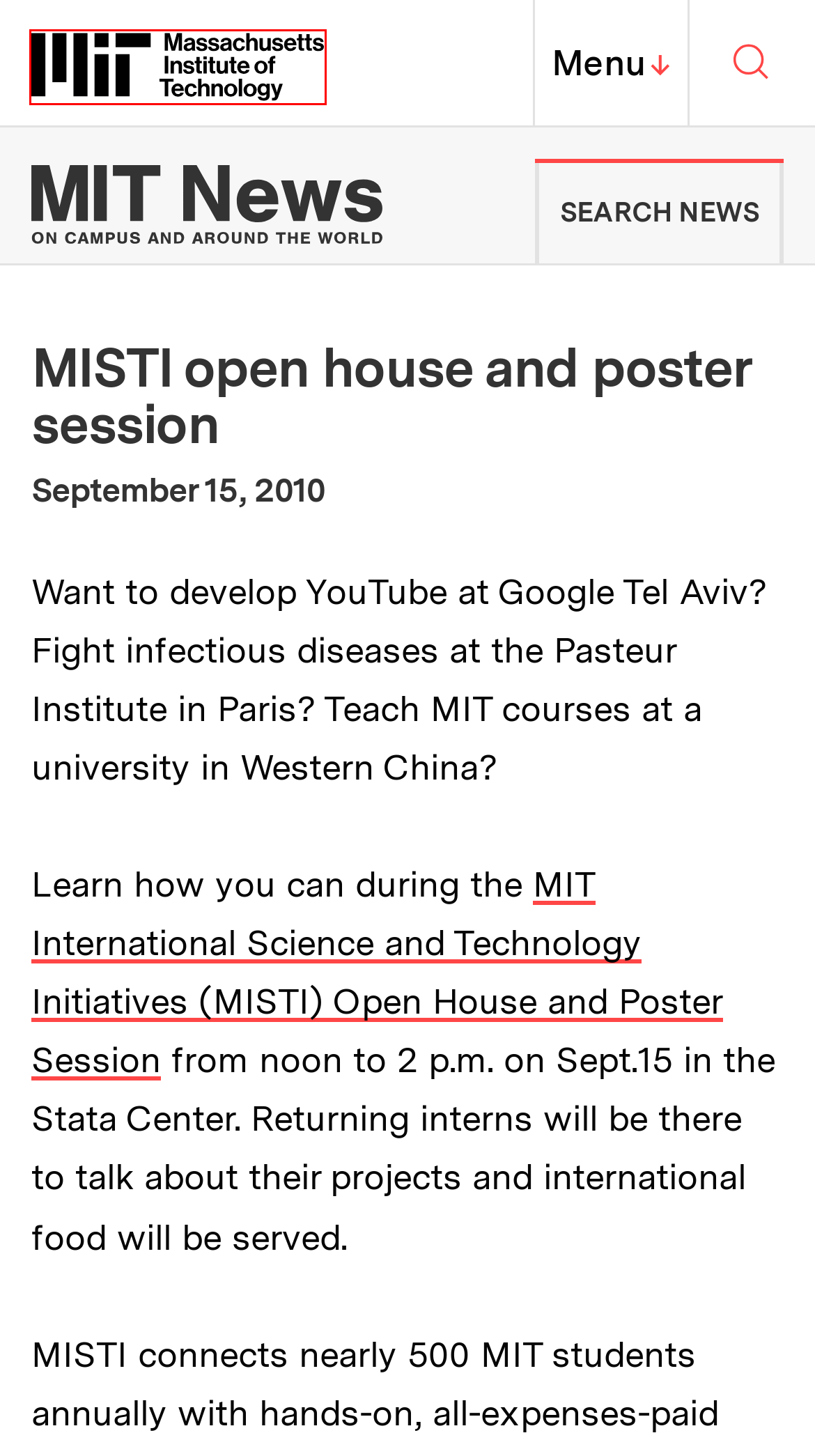You have a screenshot of a webpage, and a red bounding box highlights an element. Select the webpage description that best fits the new page after clicking the element within the bounding box. Options are:
A. Contact | MIT - Massachusetts Institute of Technology
B. Visit | MIT - Massachusetts Institute of Technology
C. MIT Campus Map
D. Search Results | MIT - Massachusetts Institute of Technology
E. Research | MIT - Massachusetts Institute of Technology
F. MIT - Massachusetts Institute of Technology
G. About MIT | MIT - Massachusetts Institute of Technology
H. Education | MIT - Massachusetts Institute of Technology

F